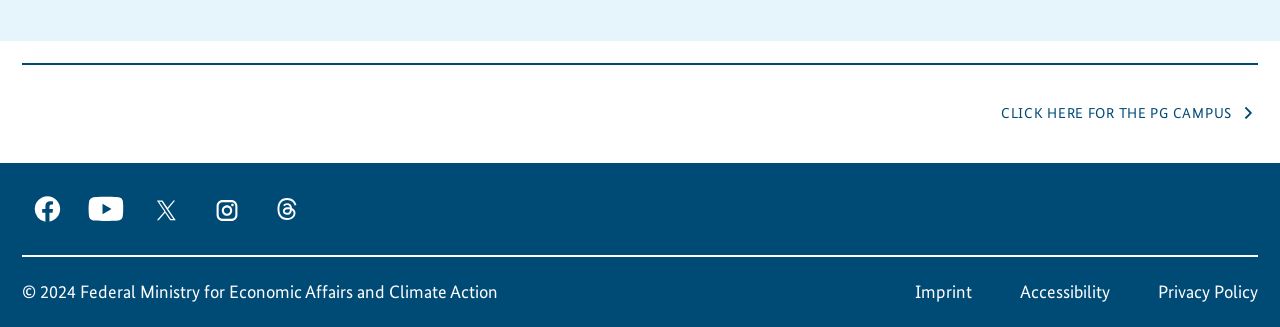Review the image closely and give a comprehensive answer to the question: How many links are available at the bottom of the webpage?

I counted the number of links available at the bottom of the webpage, which are Imprint, Accessibility, and Privacy Policy, totaling 3 links.